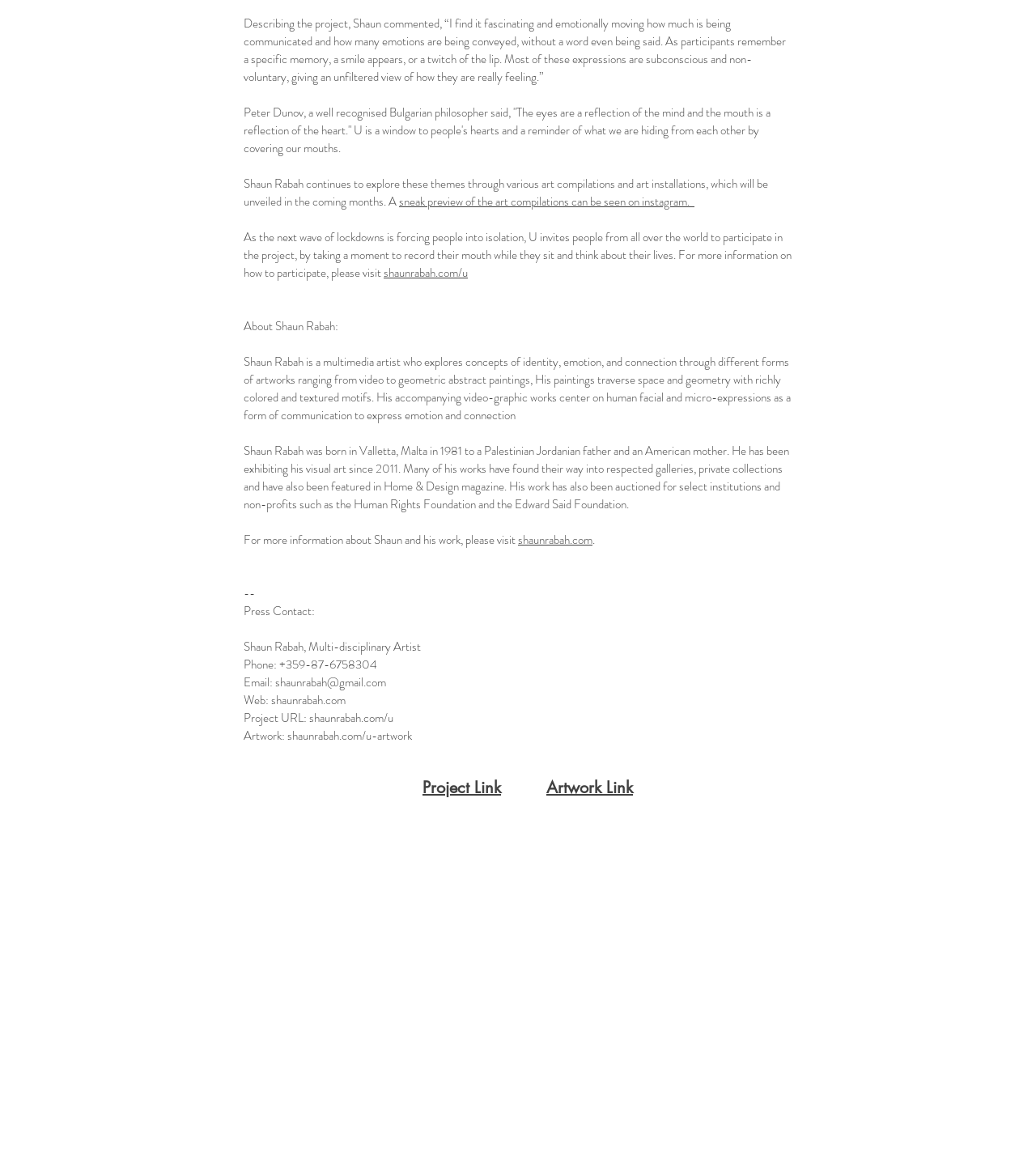Identify the bounding box for the UI element that is described as follows: "Artwork Link".

[0.527, 0.67, 0.611, 0.69]